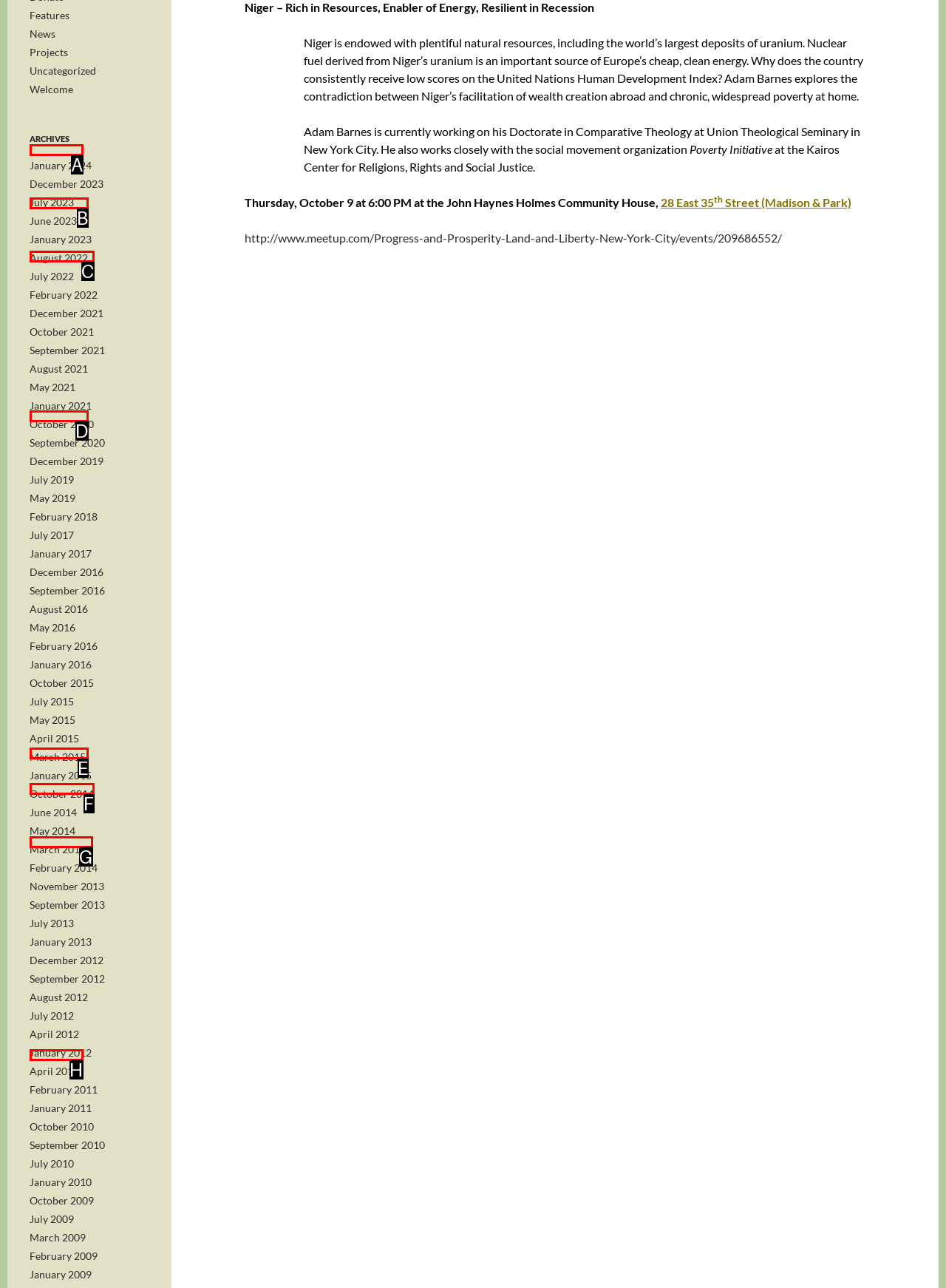Identify the HTML element that matches the description: February 2022
Respond with the letter of the correct option.

B